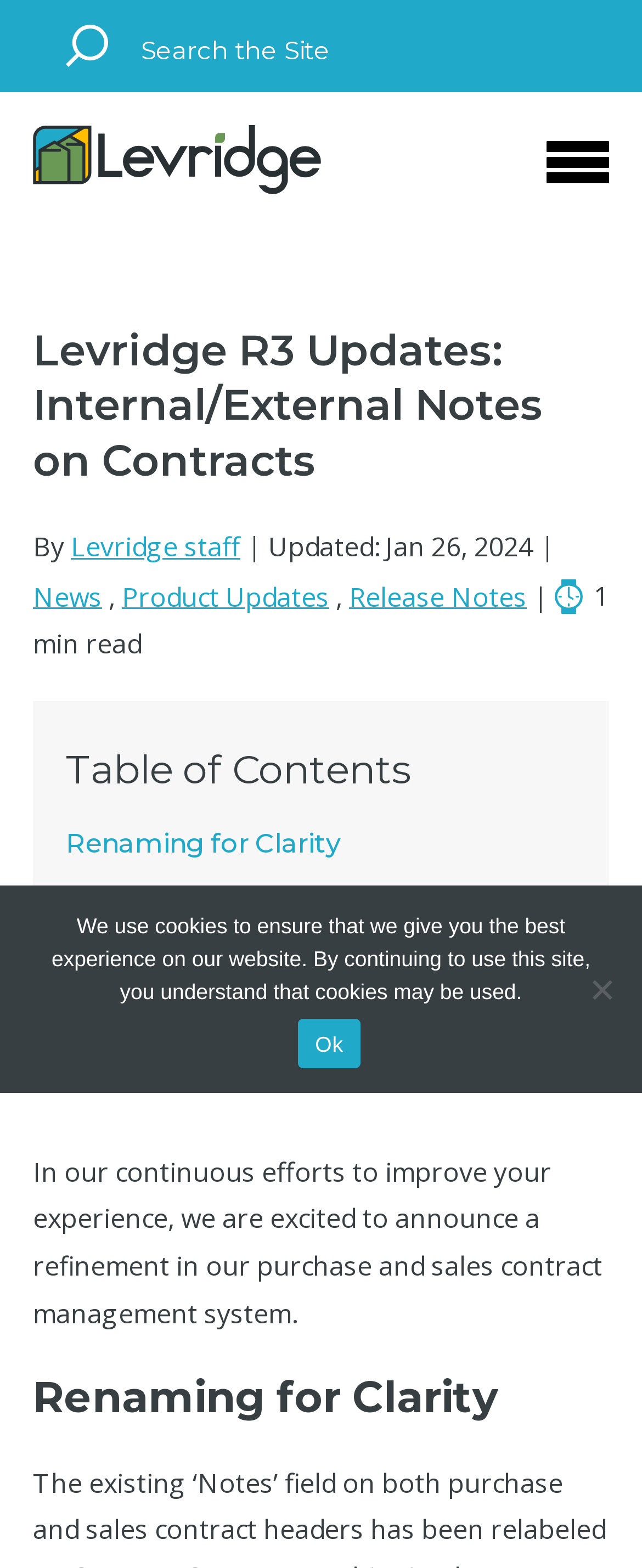Please provide the bounding box coordinates for the element that needs to be clicked to perform the following instruction: "Search the site". The coordinates should be given as four float numbers between 0 and 1, i.e., [left, top, right, bottom].

[0.194, 0.008, 0.861, 0.056]